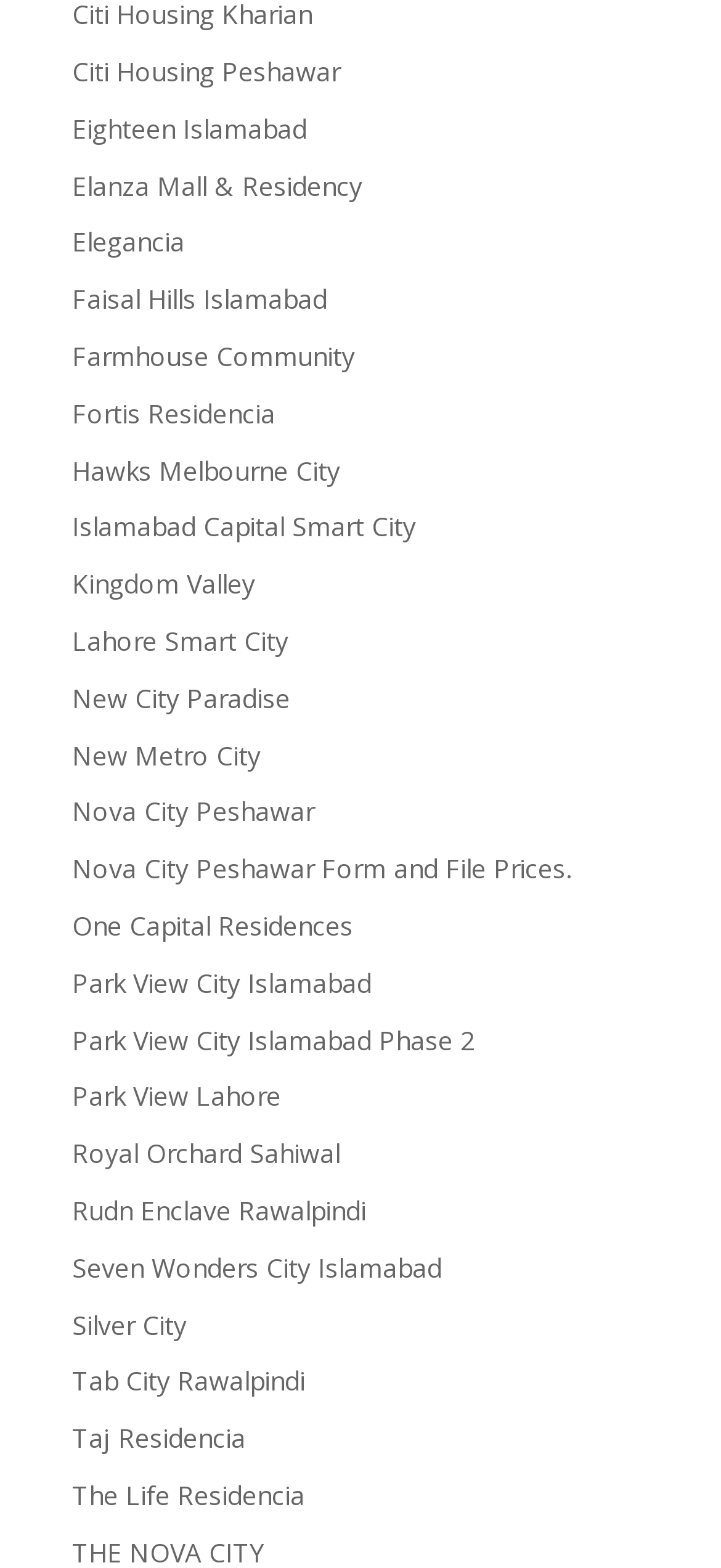Can you find the bounding box coordinates for the UI element given this description: "Kingdom Valley"? Provide the coordinates as four float numbers between 0 and 1: [left, top, right, bottom].

[0.1, 0.361, 0.354, 0.383]